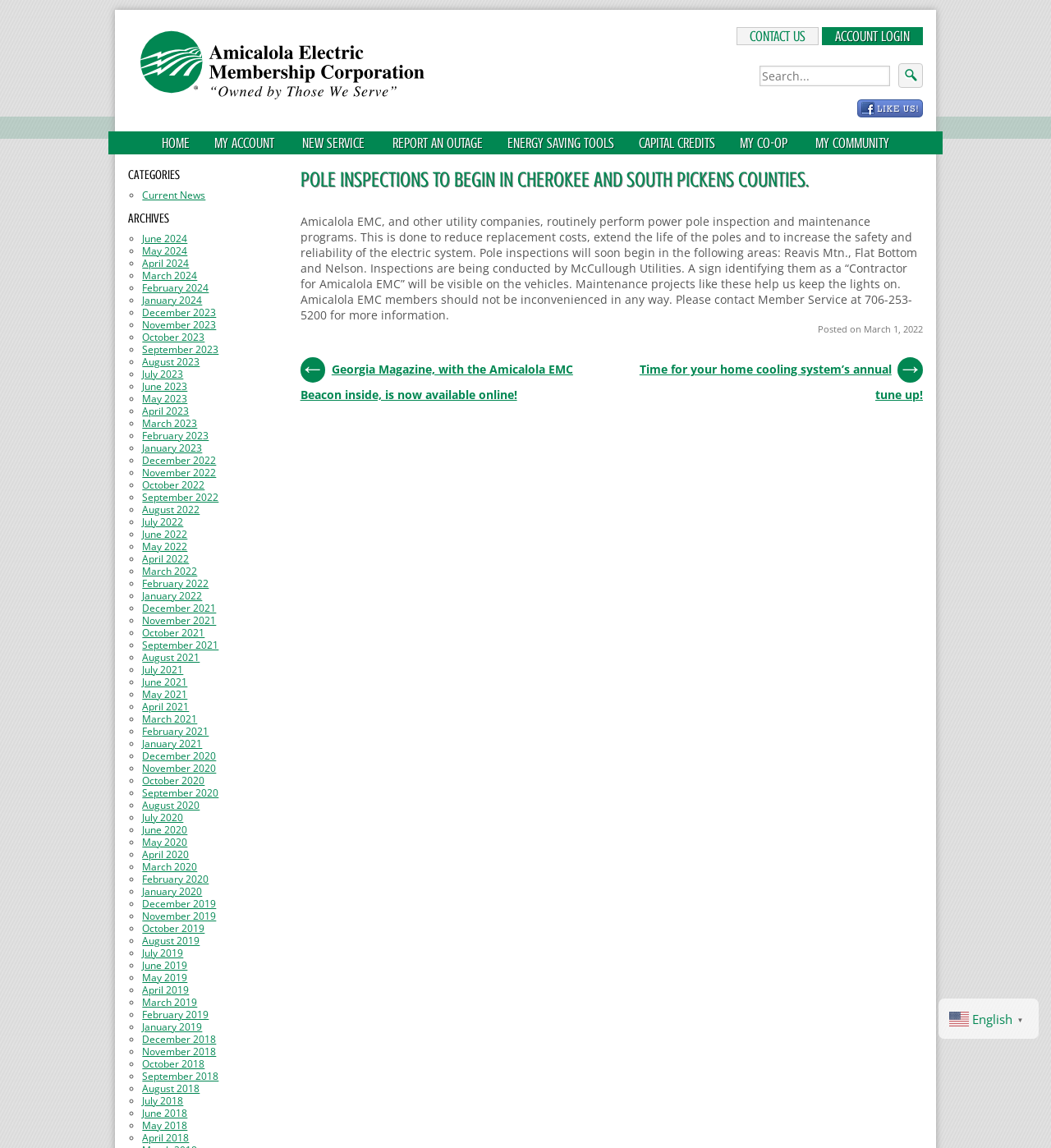Given the description: "July 2020", determine the bounding box coordinates of the UI element. The coordinates should be formatted as four float numbers between 0 and 1, [left, top, right, bottom].

[0.135, 0.707, 0.174, 0.717]